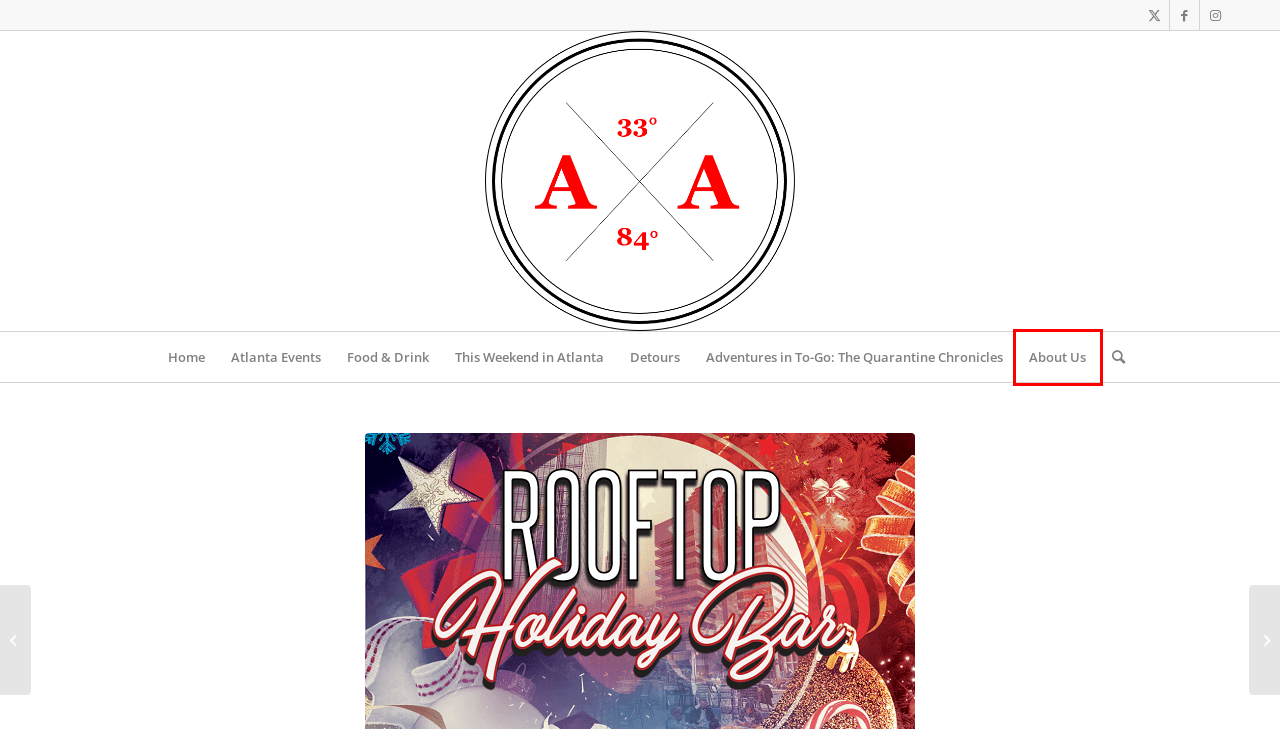Examine the webpage screenshot and identify the UI element enclosed in the red bounding box. Pick the webpage description that most accurately matches the new webpage after clicking the selected element. Here are the candidates:
A. PIEDMONT HOLIDAY GIFT MARKET DEBUTS THIS NOVEMBER IN PIEDMONT PARK | Adventures in Atlanta
B. Atlanta Events | Adventures in Atlanta
C. Adventures in To-Go: The Quarantine Chronicles | Adventures in Atlanta
D. Food & Drink | Adventures in Atlanta
E. This Weekend in Atlanta | Adventures in Atlanta
F. Perry Street Chophouse | Adventures in Atlanta
G. Adventures in Atlanta
H. About Us | Adventures in Atlanta

H